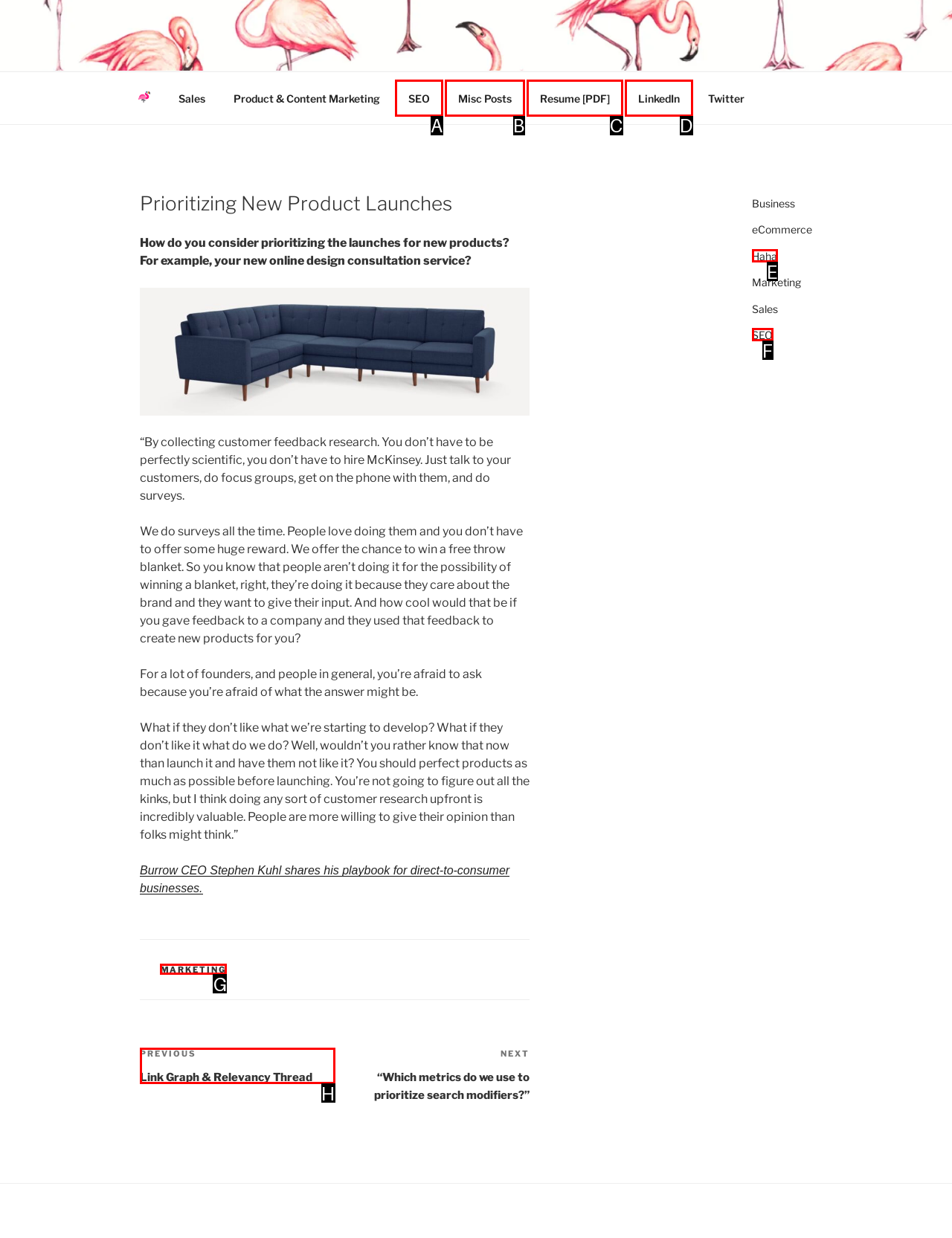Identify which HTML element matches the description: Haha
Provide your answer in the form of the letter of the correct option from the listed choices.

E